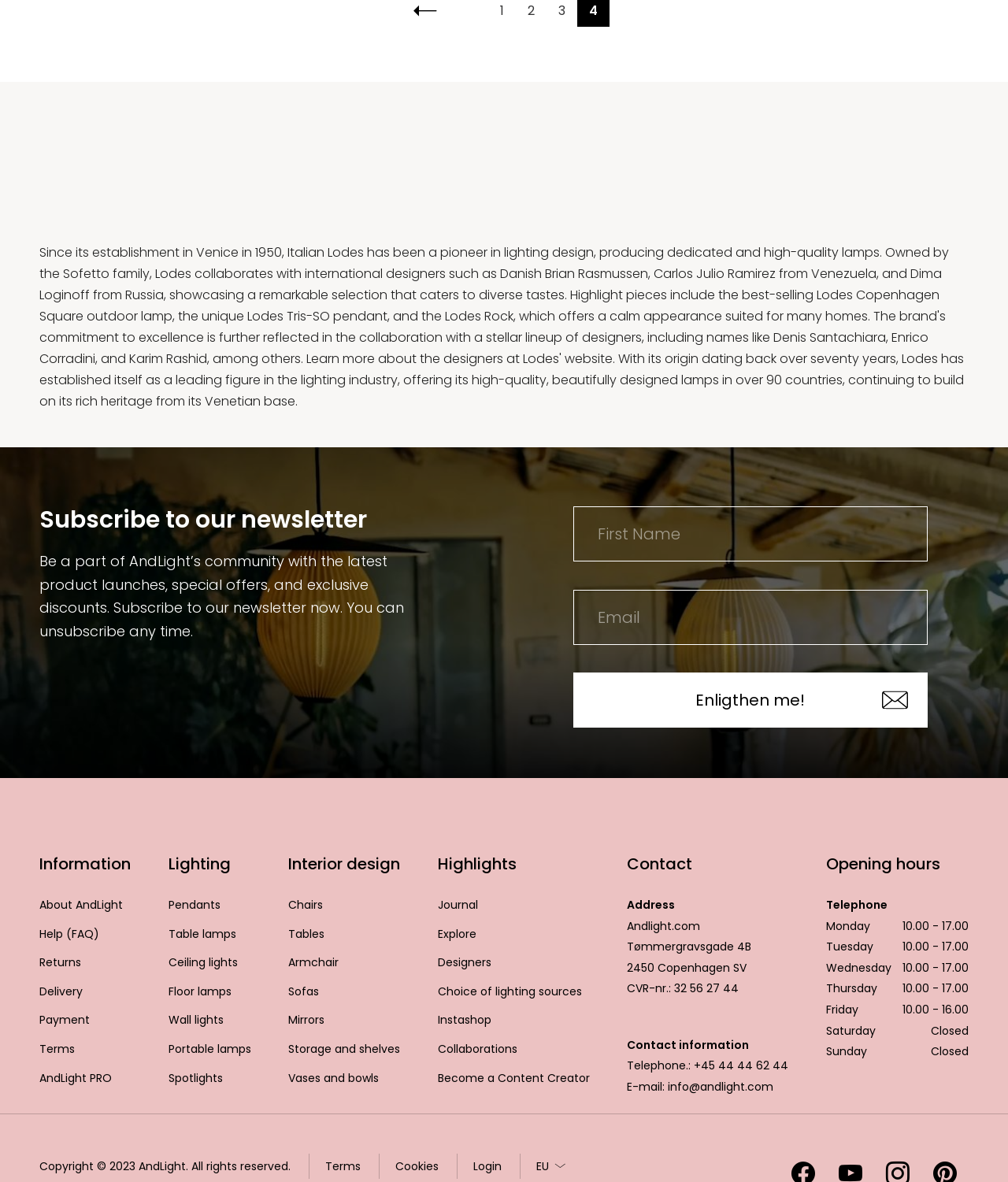Pinpoint the bounding box coordinates for the area that should be clicked to perform the following instruction: "Learn more about designers at Lodes' website".

[0.039, 0.205, 0.961, 0.348]